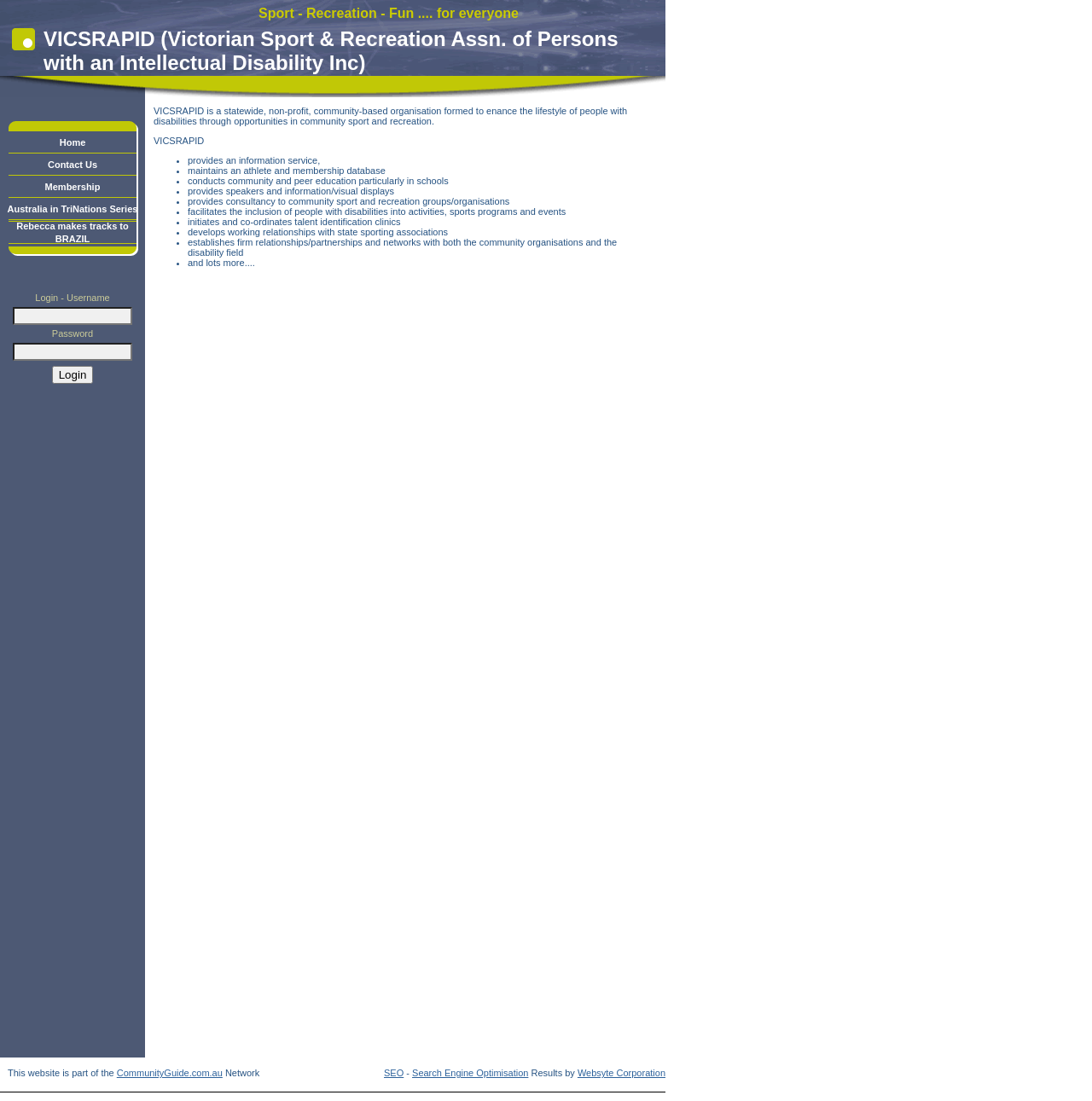Could you indicate the bounding box coordinates of the region to click in order to complete this instruction: "Enter password in the login field".

[0.012, 0.311, 0.121, 0.327]